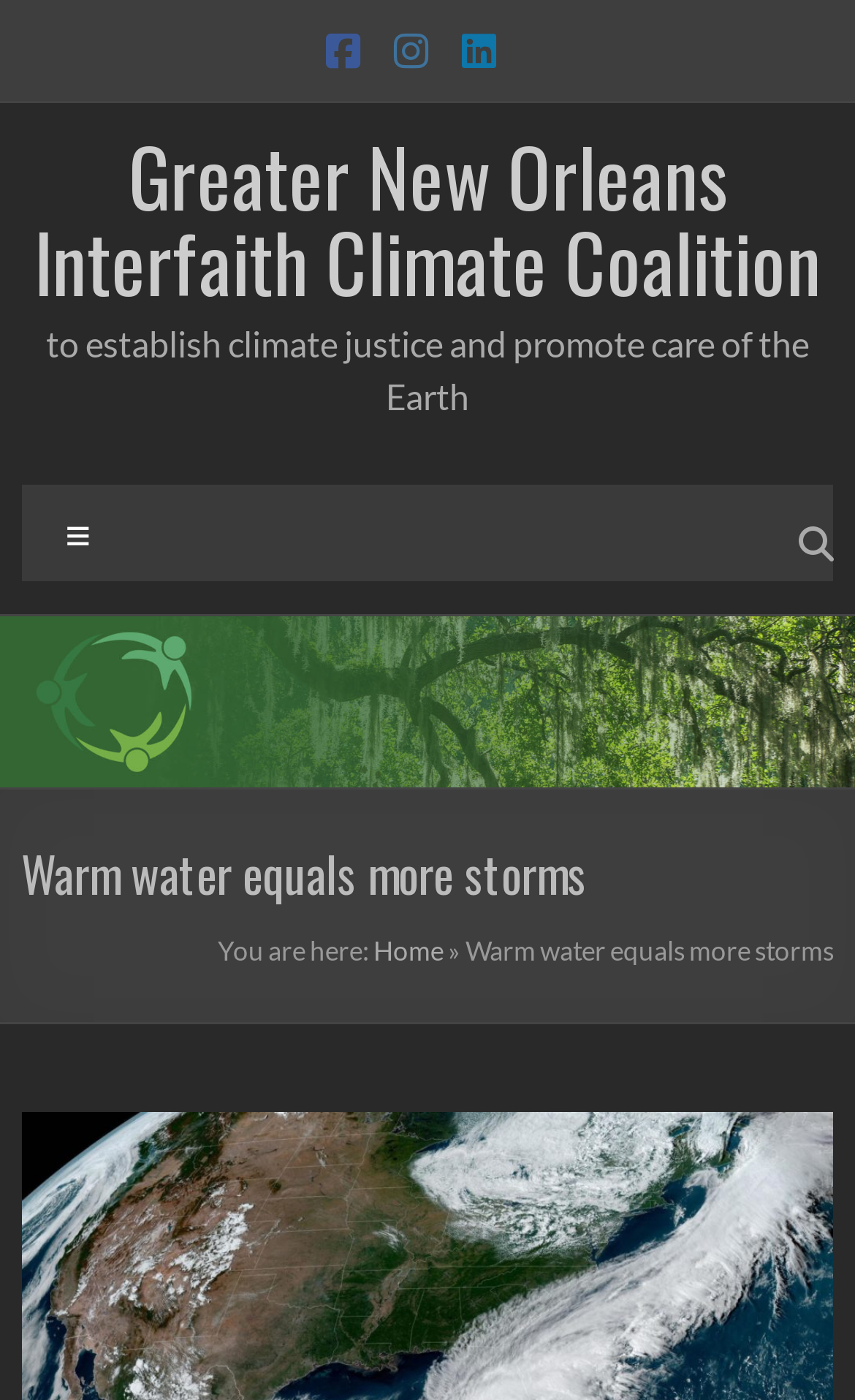Generate a comprehensive caption for the webpage you are viewing.

The webpage is about the Greater New Orleans Interfaith Climate Coalition, with a focus on the topic "Warm water equals more storms". At the top left of the page, there is a logo image of the organization. Below the logo, there is a heading with the organization's name, accompanied by a link to the organization's homepage. A brief description of the organization's mission, "to establish climate justice and promote care of the Earth", is placed below the heading.

On the top right of the page, there are three social media links, represented by icons. Below these links, there is a menu button labeled "Menu". The main content of the page starts with a heading "Warm water equals more storms", which is followed by a breadcrumb navigation indicating the current page location, "You are here: Home » Warm water equals more storms". The main article or content of the page is placed below this navigation, with a title "Warm water equals more storms" that matches the page's title.

The meta description mentions "Colorado State University analysts now foresee 18 named storms, up from 13", which suggests that the article may discuss a forecast or prediction related to storms, possibly in the context of climate change.